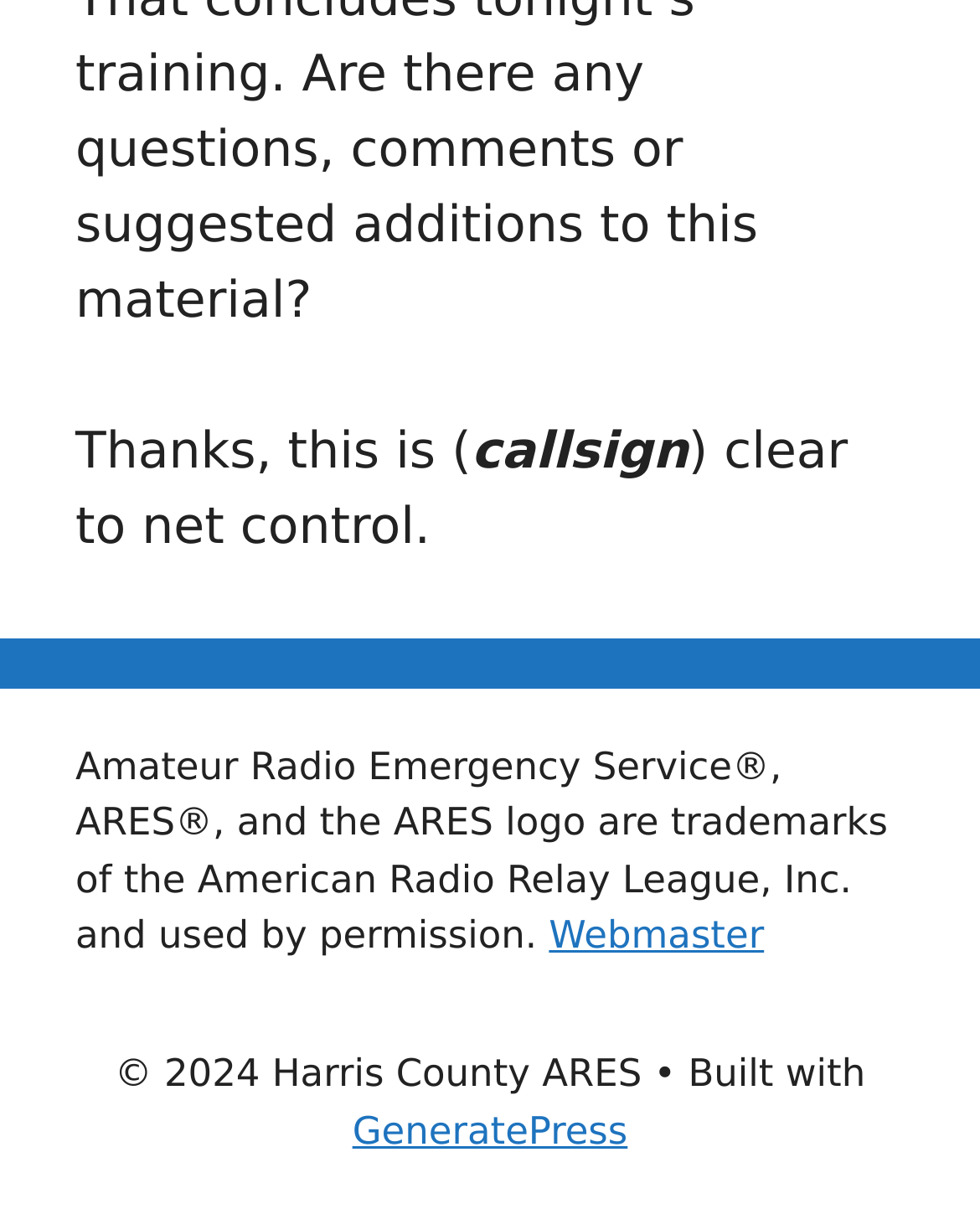What is the trademark mentioned?
Give a single word or phrase answer based on the content of the image.

Amateur Radio Emergency Service